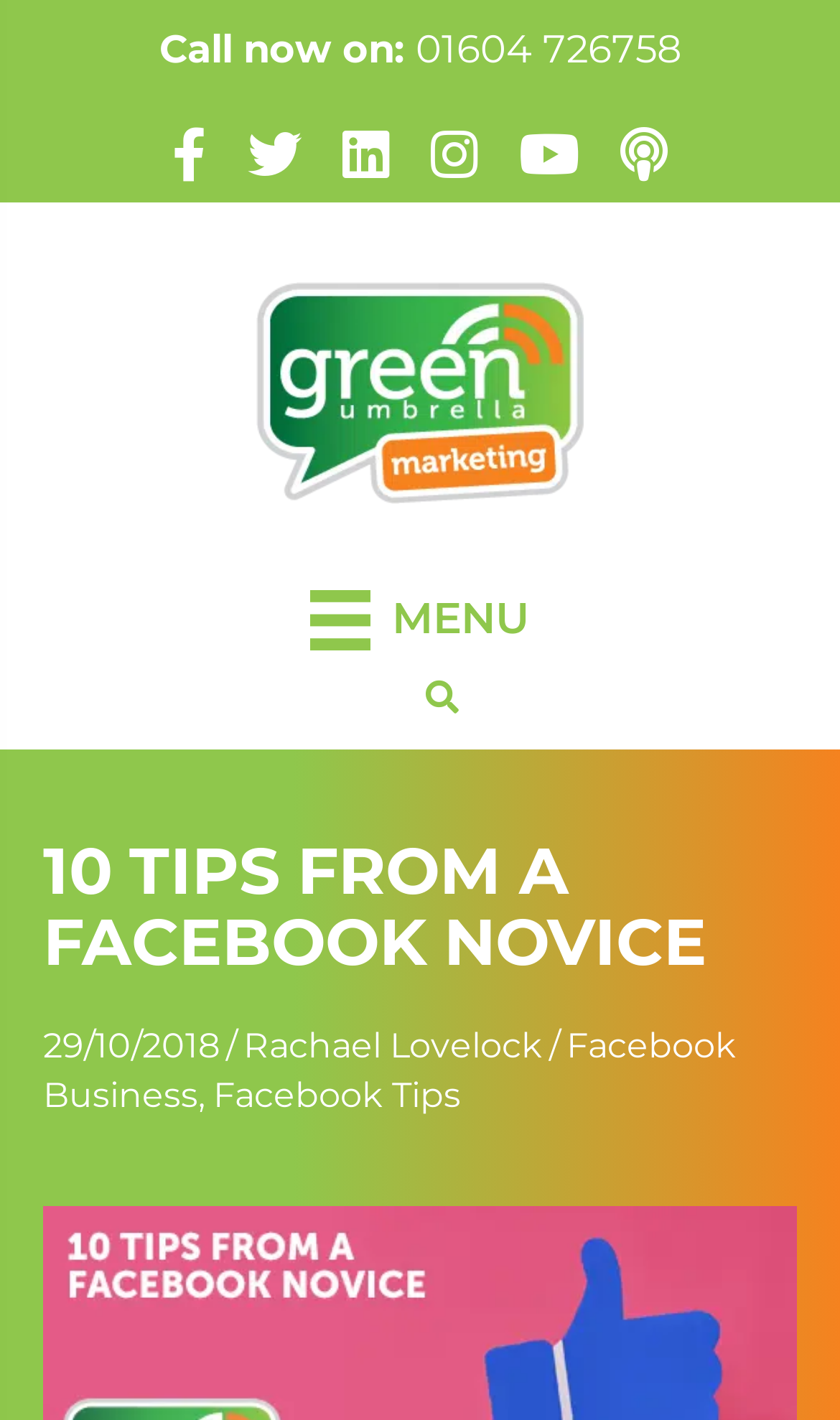Answer the question below in one word or phrase:
What is the main topic of the webpage?

Facebook Tips